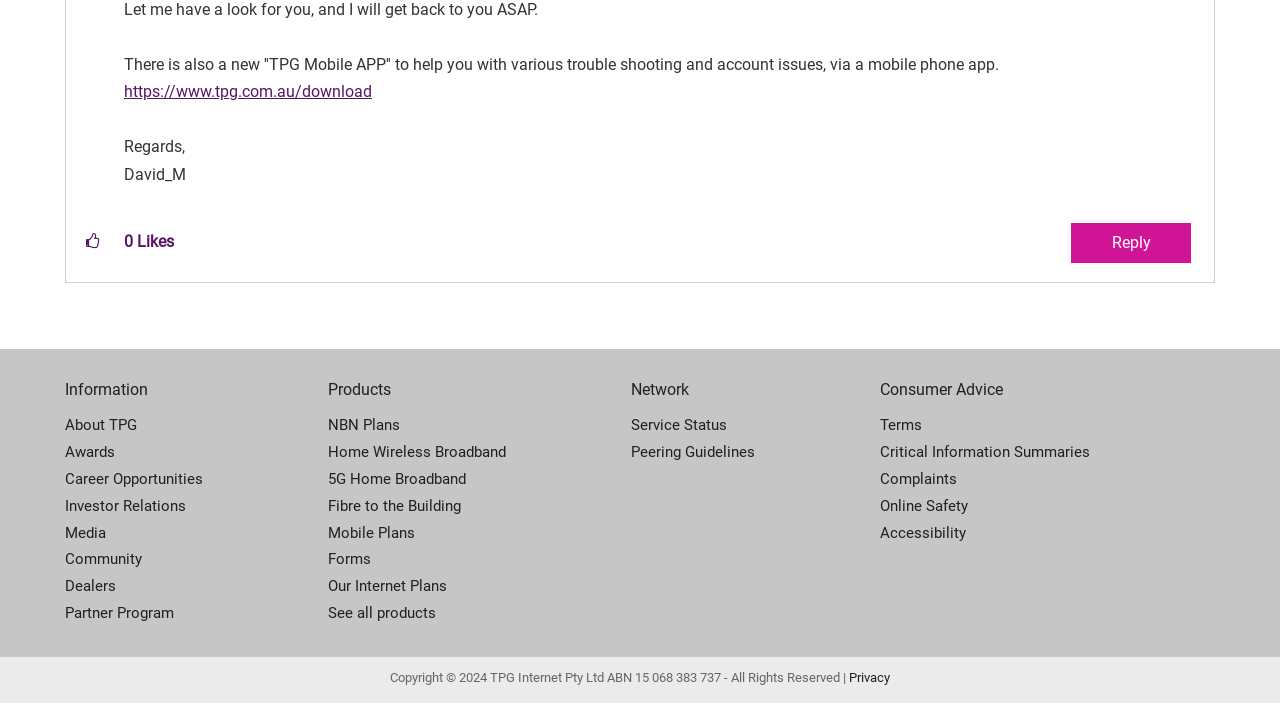Answer in one word or a short phrase: 
What is the ABN number of the company?

15 068 383 737